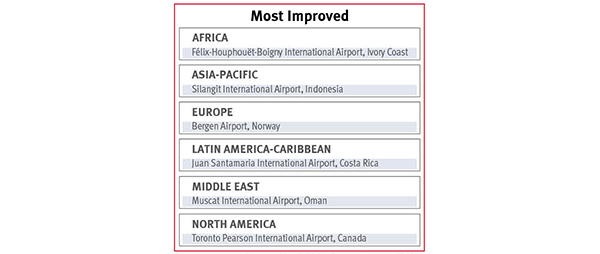Provide a comprehensive description of the image.

The image showcases a table titled "Most Improved," highlighting significant advancements in various airports across different regions. Each row lists an airport alongside its corresponding region, emphasizing the global effort in enhancing airport facilities and services. 

- In Africa, the featured airport is **Félix-Houphouët-Boigny International Airport** located in **Ivory Coast**.
- The **Asia-Pacific** region is represented by **Silangit International Airport** in **Indonesia**.
- In Europe, **Bergen Airport** from **Norway** is noted for its improvements.
- For the **Latin America-Caribbean** category, **Juan Santamaría International Airport** in **Costa Rica** is highlighted.
- The **Middle East** shows advancements at **Muscat International Airport** in **Oman**.
- Lastly, **Toronto Pearson International Airport** in **Canada** stands out for **North America**.

This table reflects the commendable achievements in enhancing passenger experience and service quality at these airports, reinforcing their commitment to excellence on a global scale.